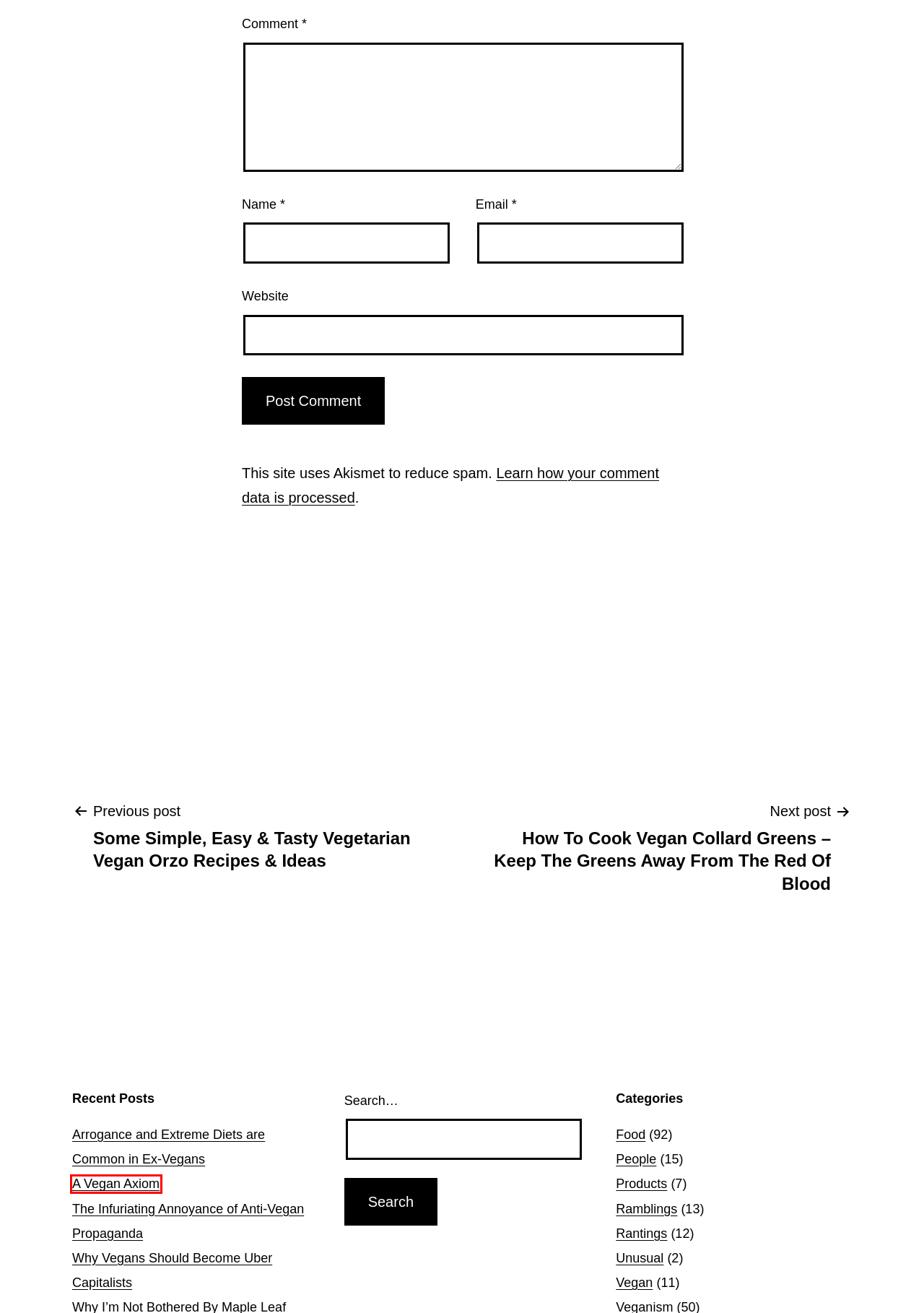Examine the webpage screenshot and identify the UI element enclosed in the red bounding box. Pick the webpage description that most accurately matches the new webpage after clicking the selected element. Here are the candidates:
A. The Infuriating Annoyance of Anti-Vegan Propaganda – Vegan Valor
B. A Vegan Axiom – Vegan Valor
C. People – Vegan Valor
D. Products – Vegan Valor
E. Arrogance and Extreme Diets are Common in Ex-Vegans – Vegan Valor
F. Vegan – Vegan Valor
G. Why Vegans Should Become Uber Capitalists – Vegan Valor
H. Rantings – Vegan Valor

B